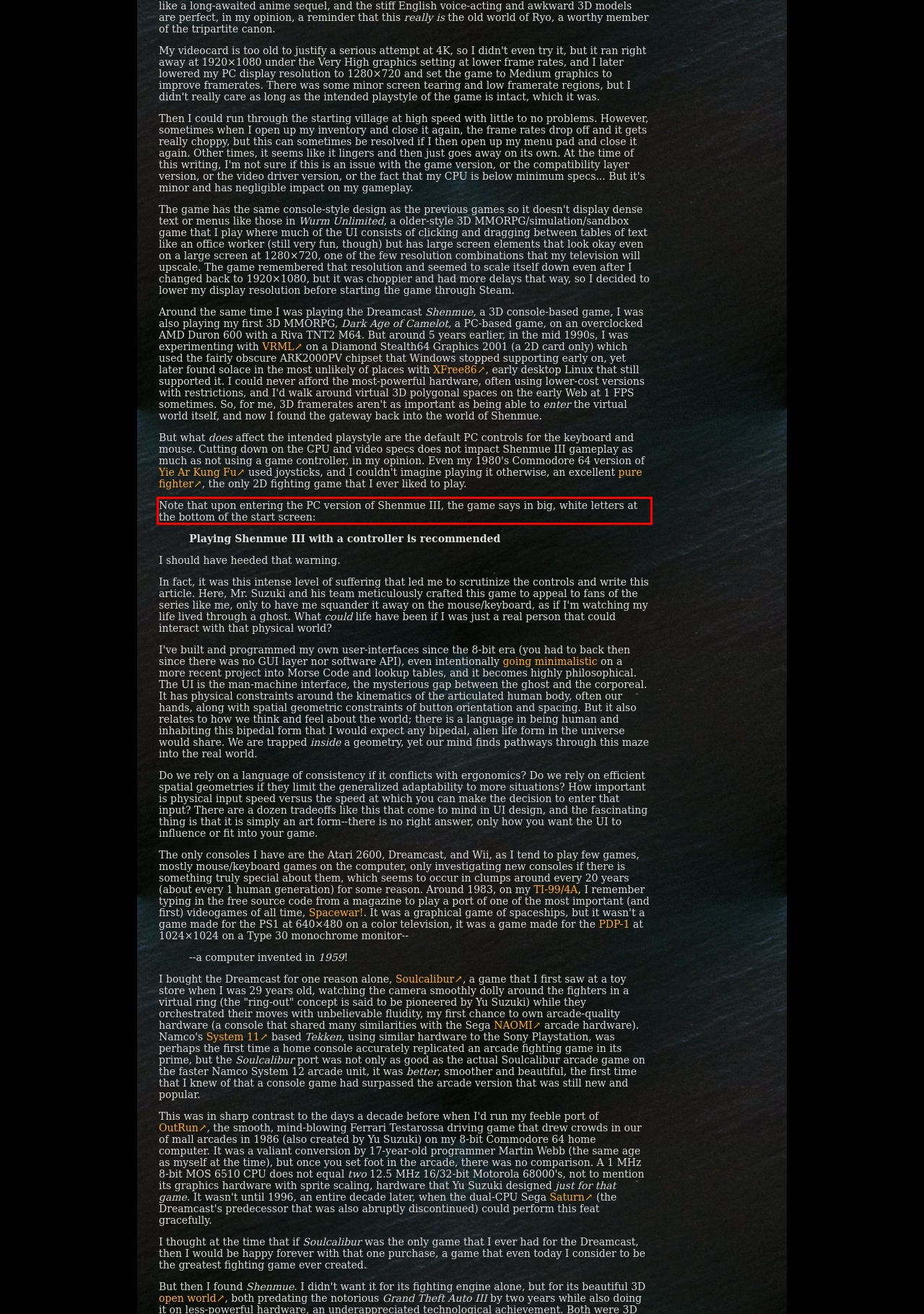Using the provided webpage screenshot, identify and read the text within the red rectangle bounding box.

Note that upon entering the PC version of Shenmue III, the game says in big, white letters at the bottom of the start screen: